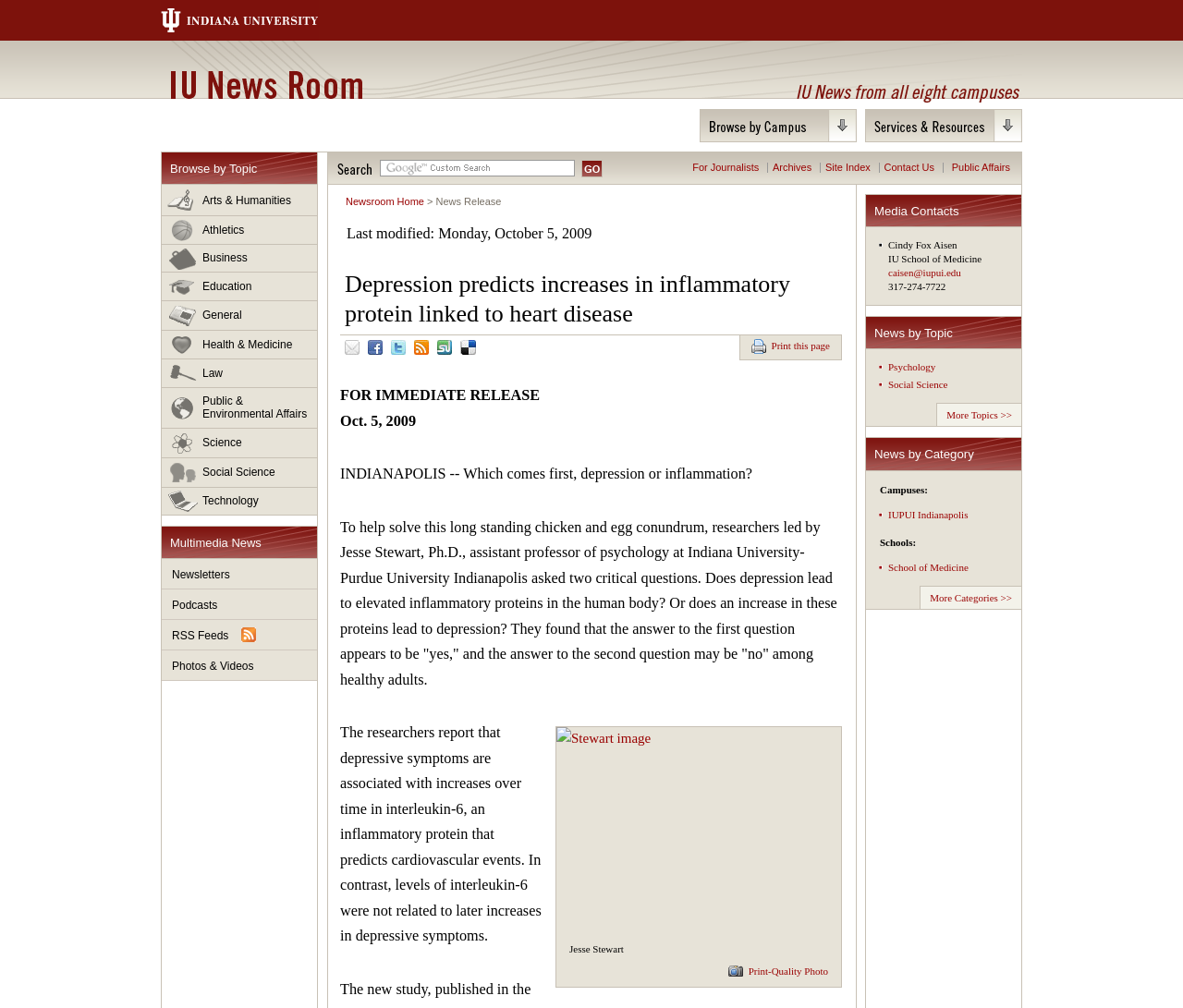Find the bounding box coordinates of the clickable area required to complete the following action: "Search for news".

[0.285, 0.162, 0.314, 0.173]